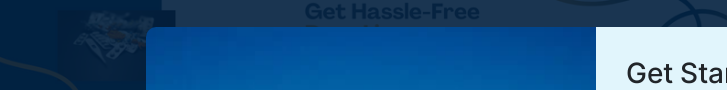What is the purpose of the call-to-action button?
Answer the question with detailed information derived from the image.

The caption states that the call-to-action button is designed to draw attention and invite viewers to engage, emphasizing a smooth initiation experience.